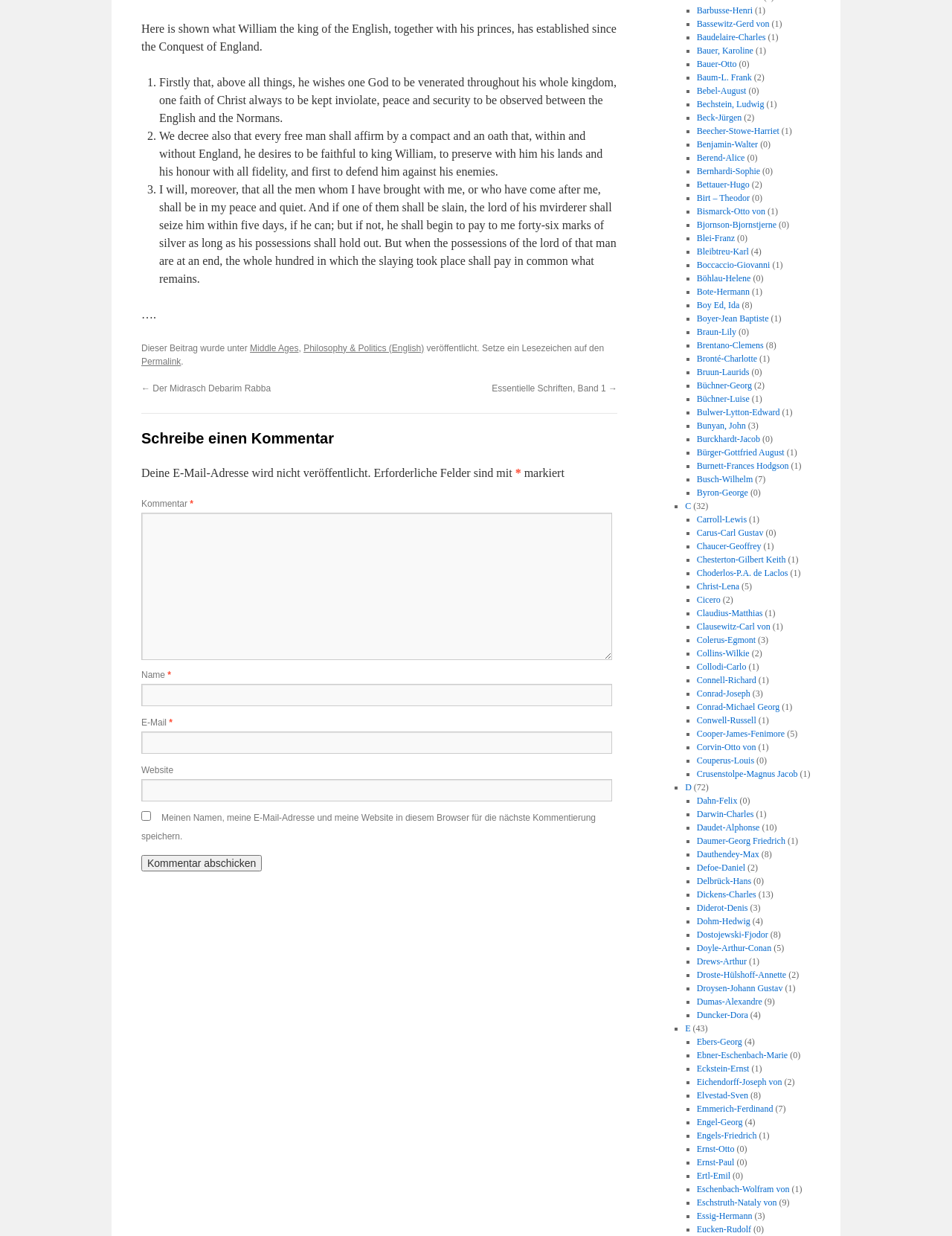Please give a succinct answer using a single word or phrase:
What is the language of the webpage?

German